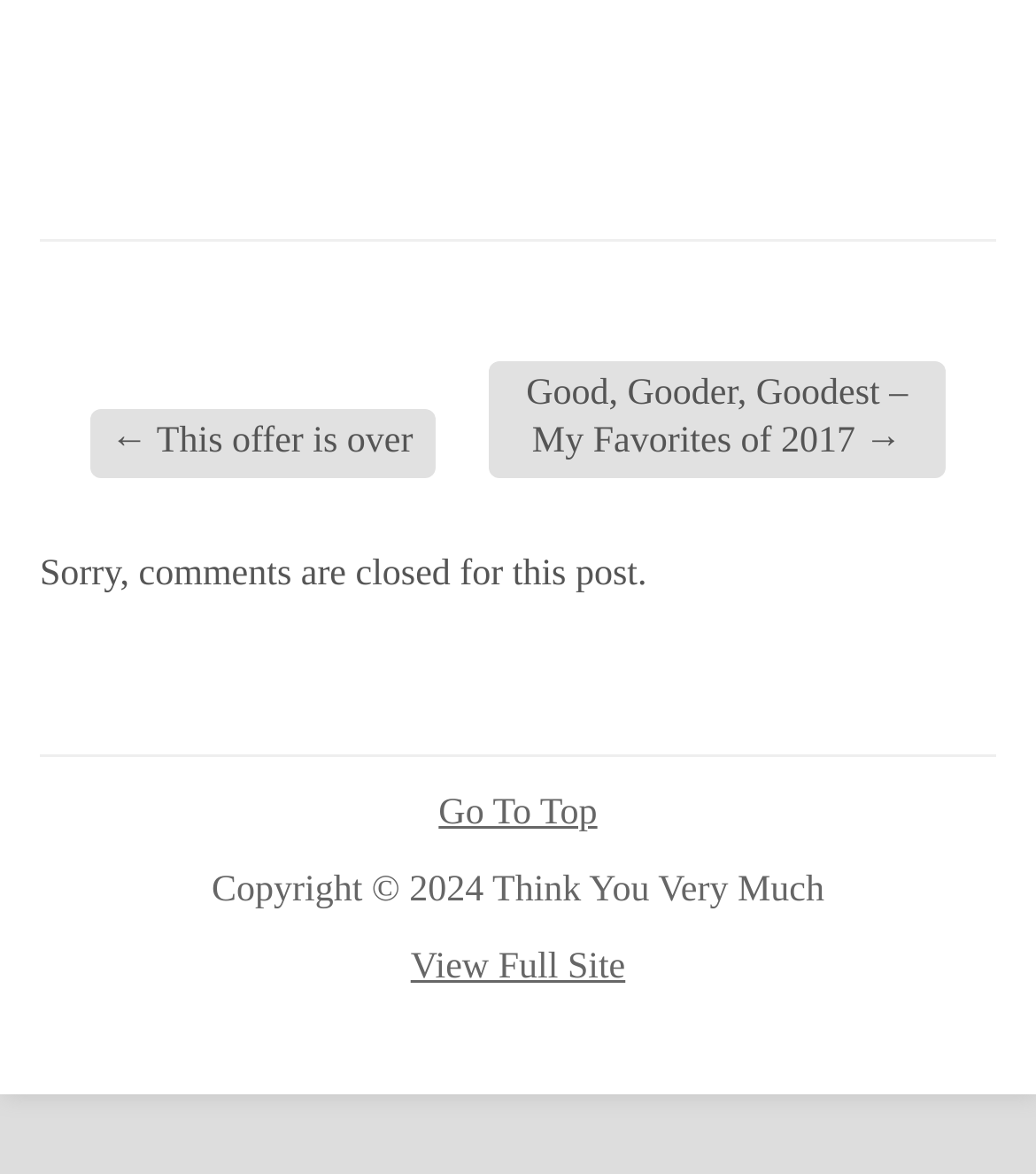What is the direction of the first link?
Using the image, respond with a single word or phrase.

Left